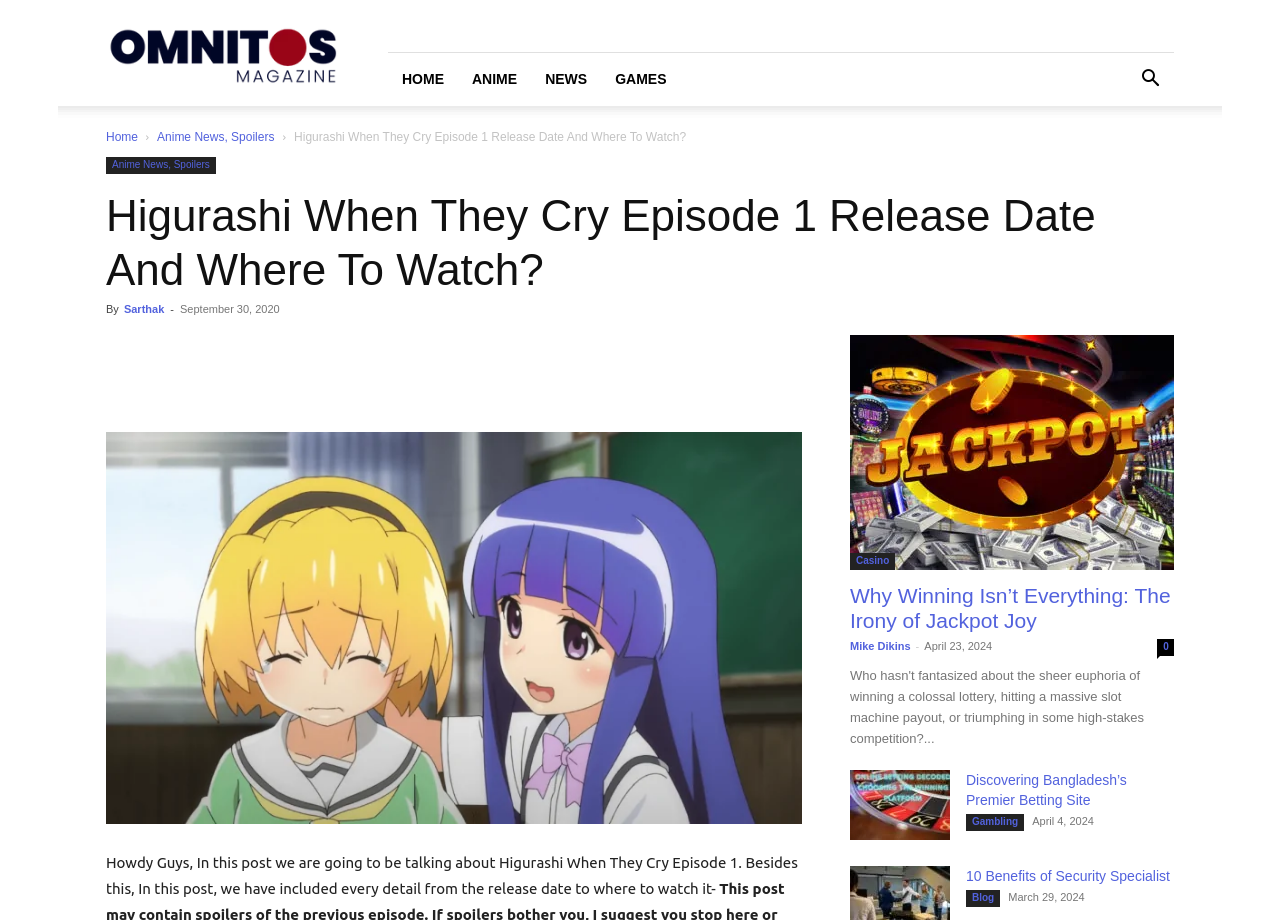Locate the UI element described by ReddIt and provide its bounding box coordinates. Use the format (top-left x, top-left y, bottom-right x, bottom-right y) with all values as floating point numbers between 0 and 1.

[0.274, 0.364, 0.321, 0.429]